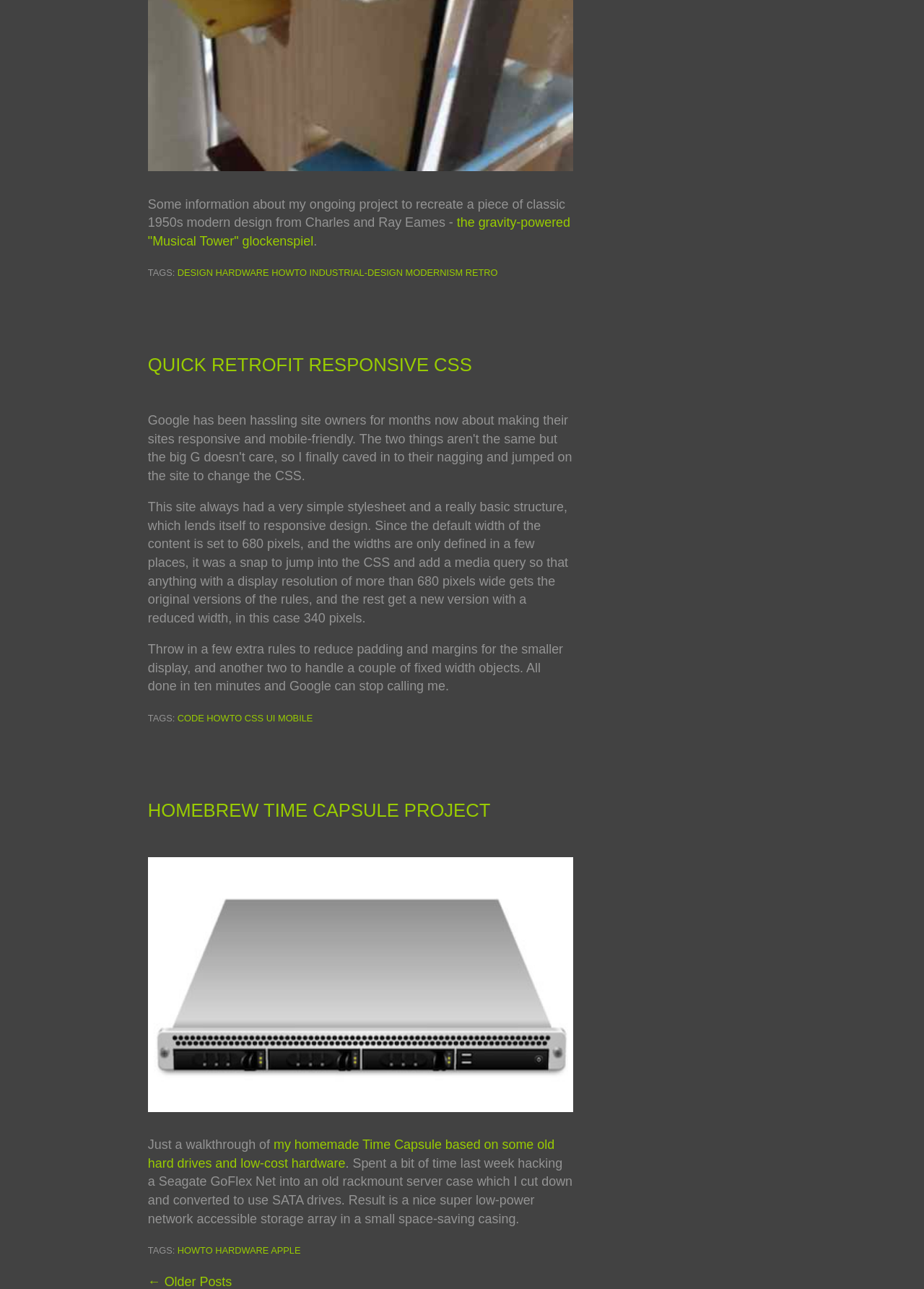Please specify the bounding box coordinates of the clickable section necessary to execute the following command: "Explore the DESIGN tag".

[0.192, 0.207, 0.23, 0.216]